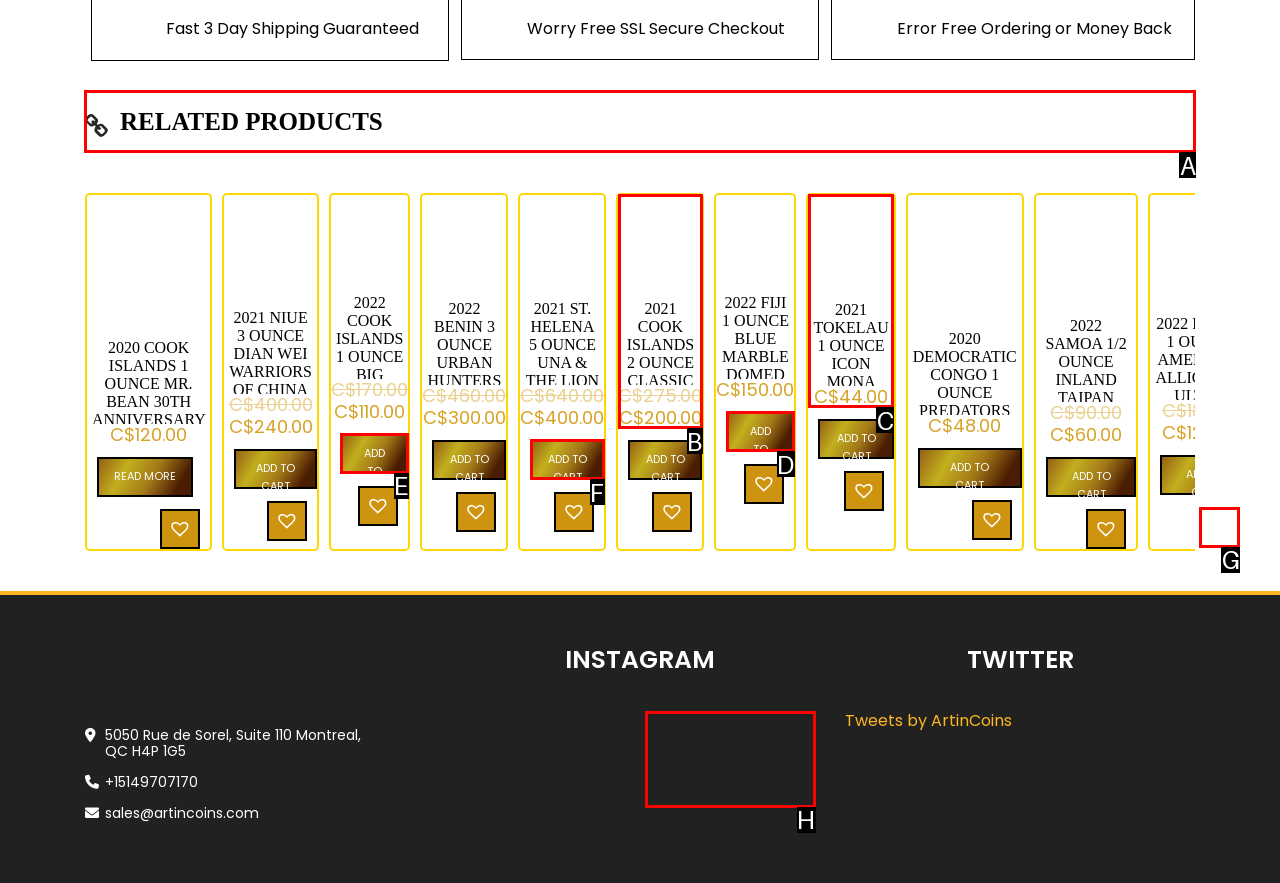Tell me which option I should click to complete the following task: View related products
Answer with the option's letter from the given choices directly.

A